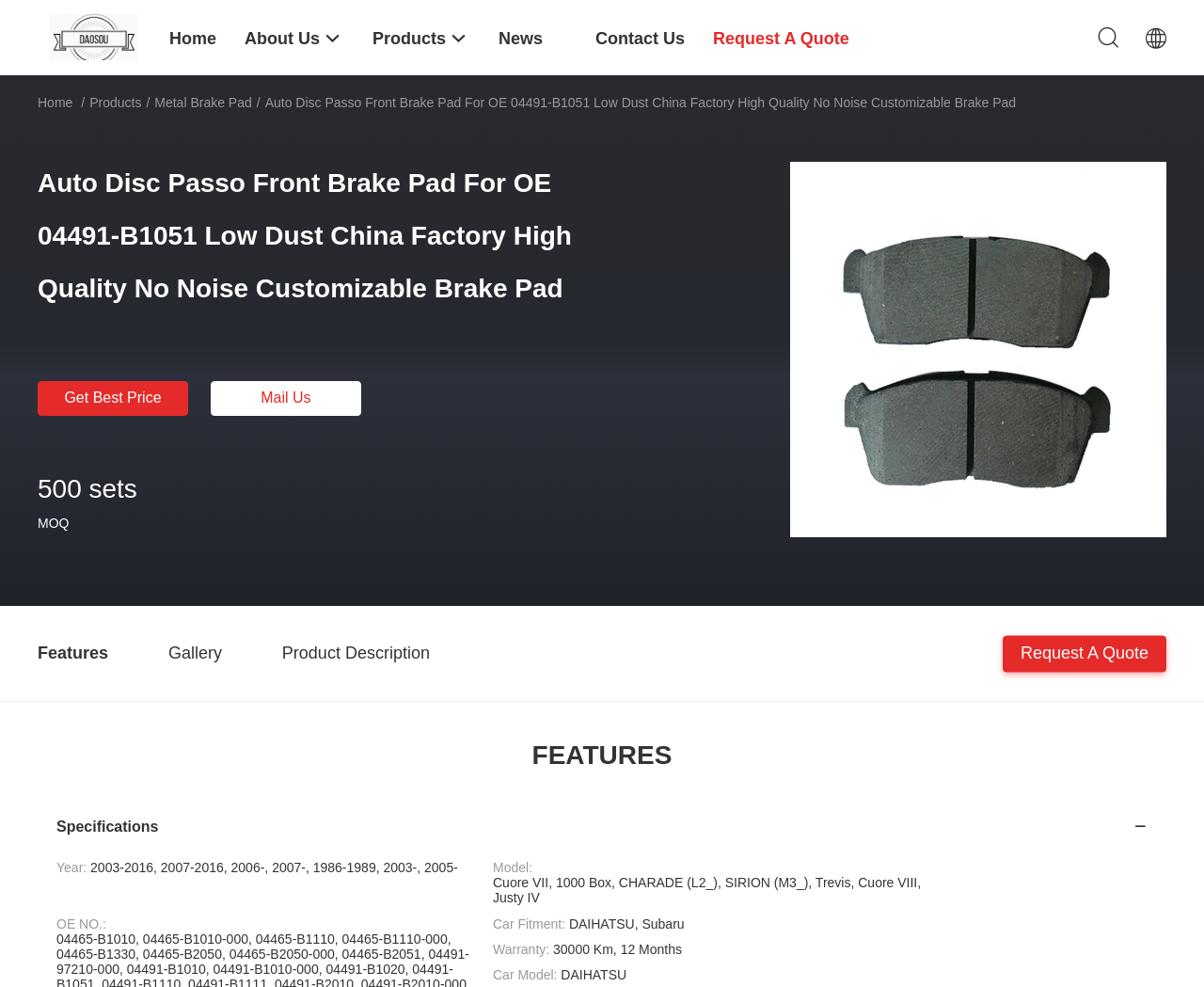Determine the bounding box coordinates of the clickable element to achieve the following action: 'Click on the 'Home' link'. Provide the coordinates as four float values between 0 and 1, formatted as [left, top, right, bottom].

[0.141, 0.0, 0.18, 0.076]